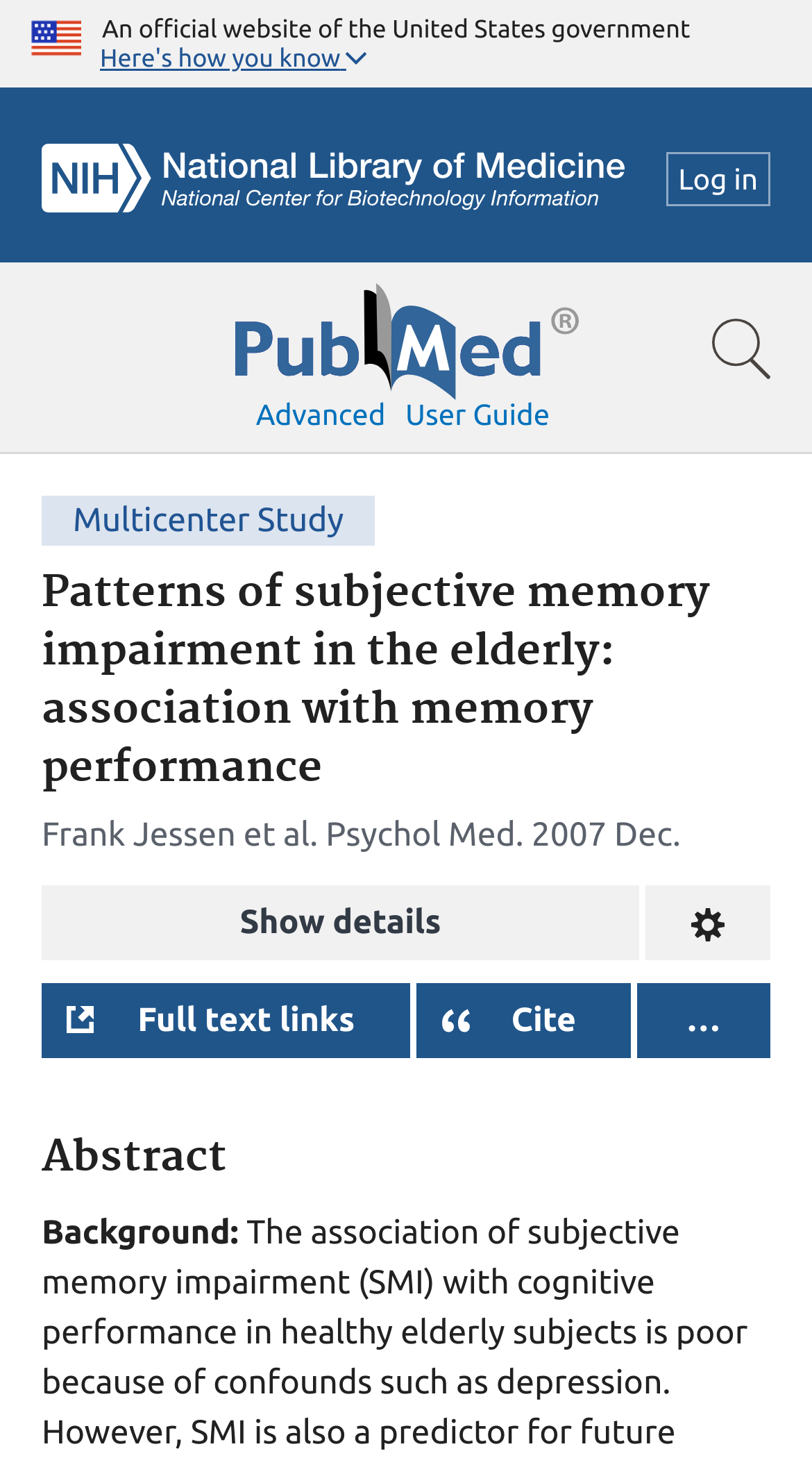Given the element description, predict the bounding box coordinates in the format (top-left x, top-left y, bottom-right x, bottom-right y), using floating point numbers between 0 and 1: Here's how you know

[0.0, 0.0, 1.0, 0.061]